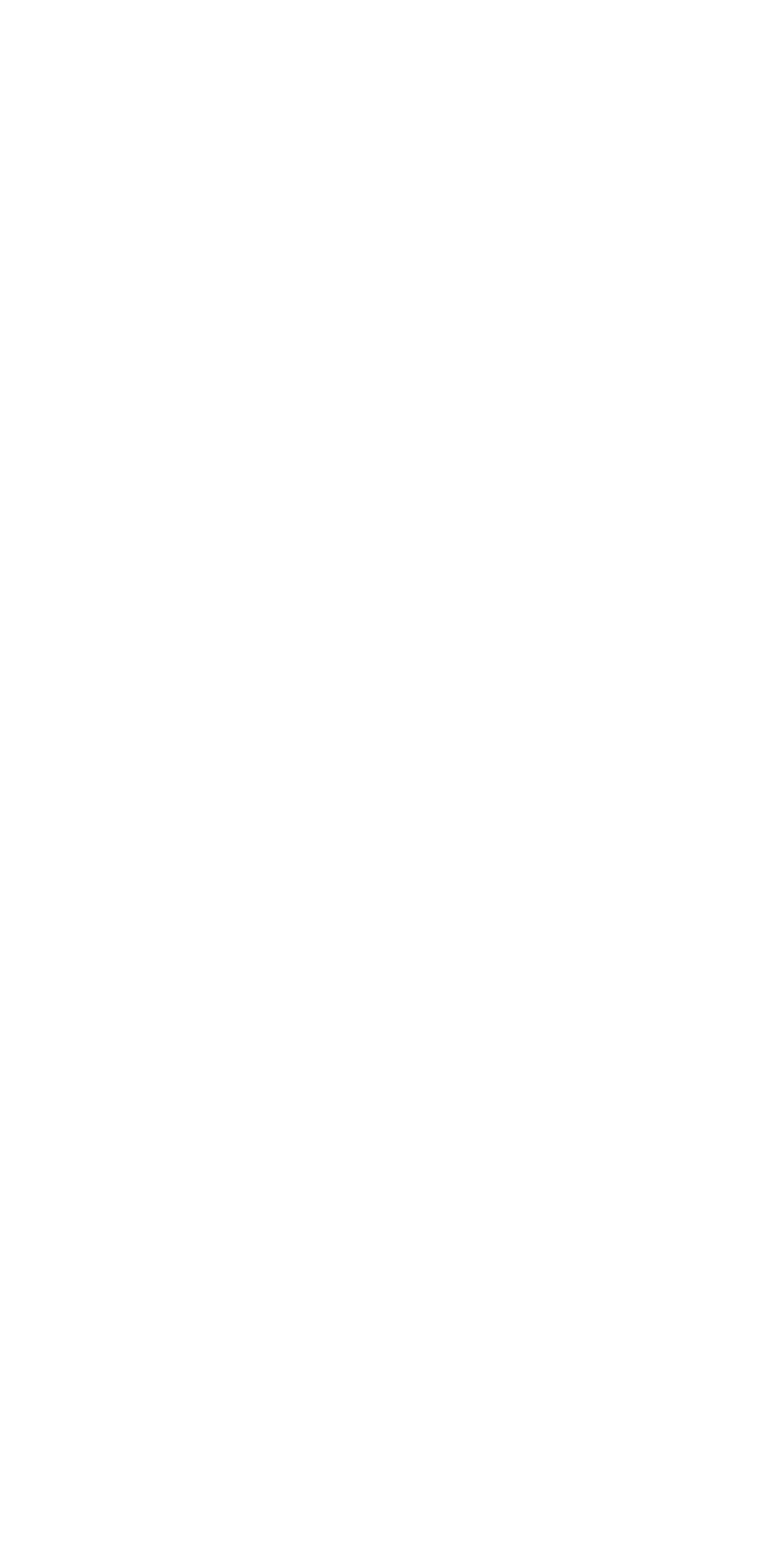Using the provided element description: "WP-AFM-U uniform pitot flowmeter", identify the bounding box coordinates. The coordinates should be four floats between 0 and 1 in the order [left, top, right, bottom].

[0.358, 0.817, 0.912, 0.873]